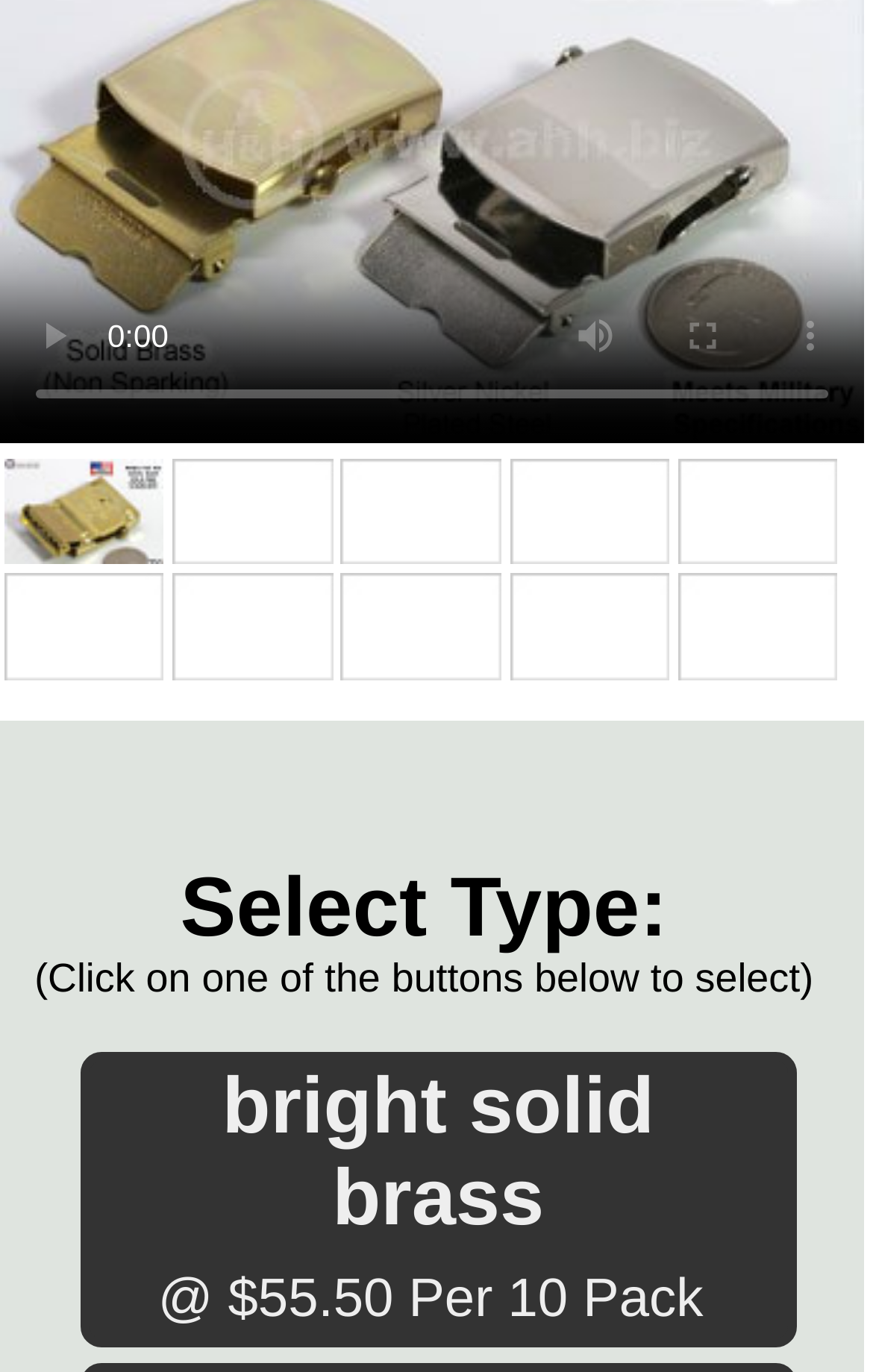Find the bounding box coordinates of the area to click in order to follow the instruction: "learn about the Healthcare industry".

None